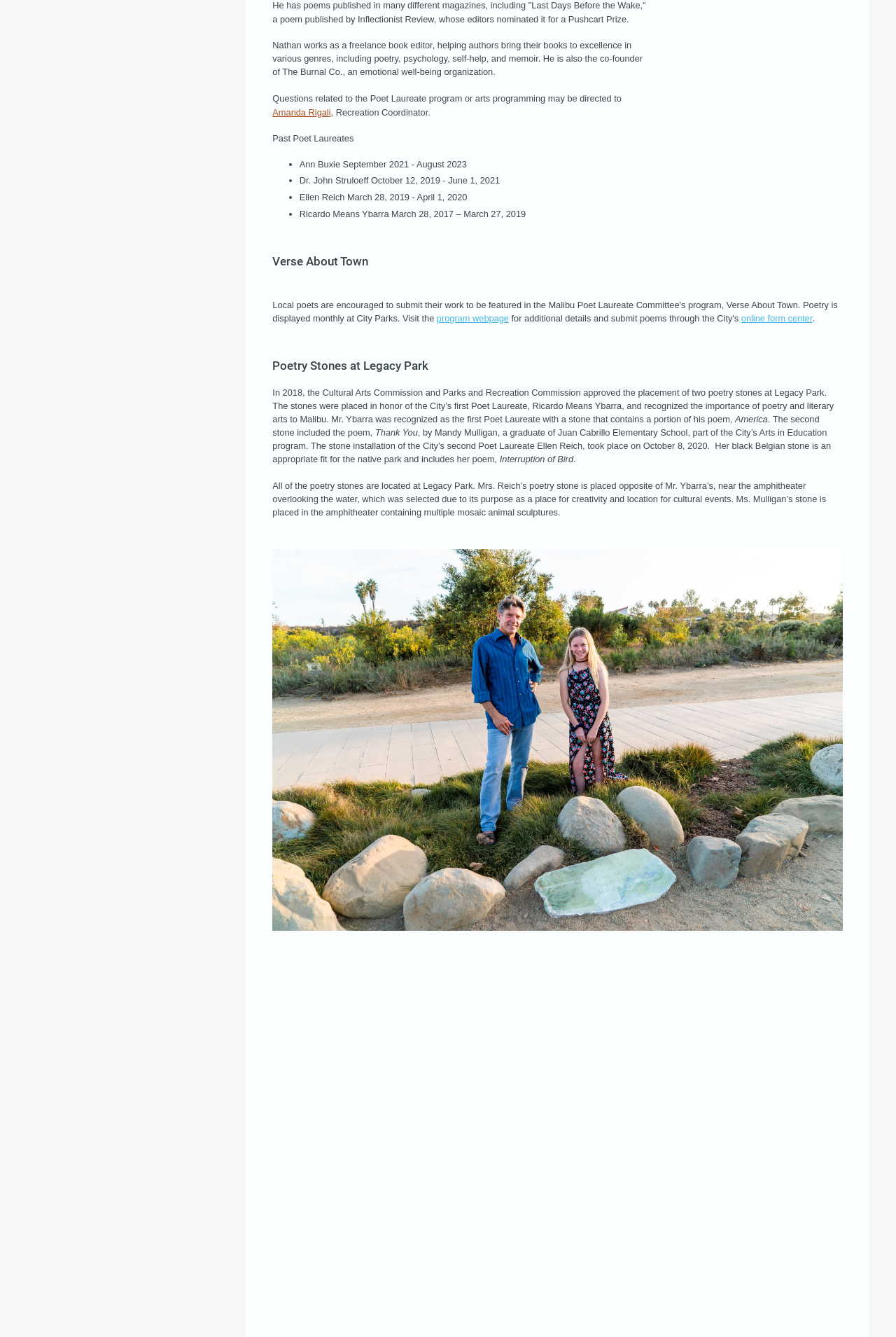Respond with a single word or phrase to the following question: Who is the co-founder of The Burnal Co.?

Nathan